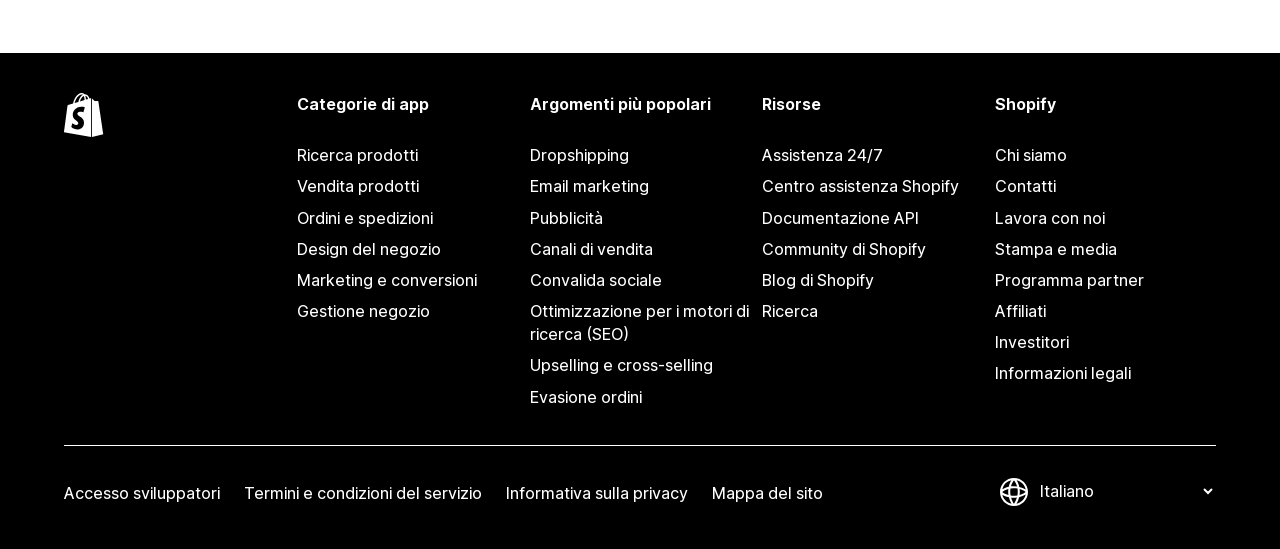Utilize the details in the image to give a detailed response to the question: What is the purpose of the 'Argomenti più popolari' section?

The 'Argomenti più popolari' section has links to Dropshipping, Email marketing, Pubblicità, Canali di vendita, and other topics, which suggests that this section is meant to list popular topics or frequently discussed subjects.